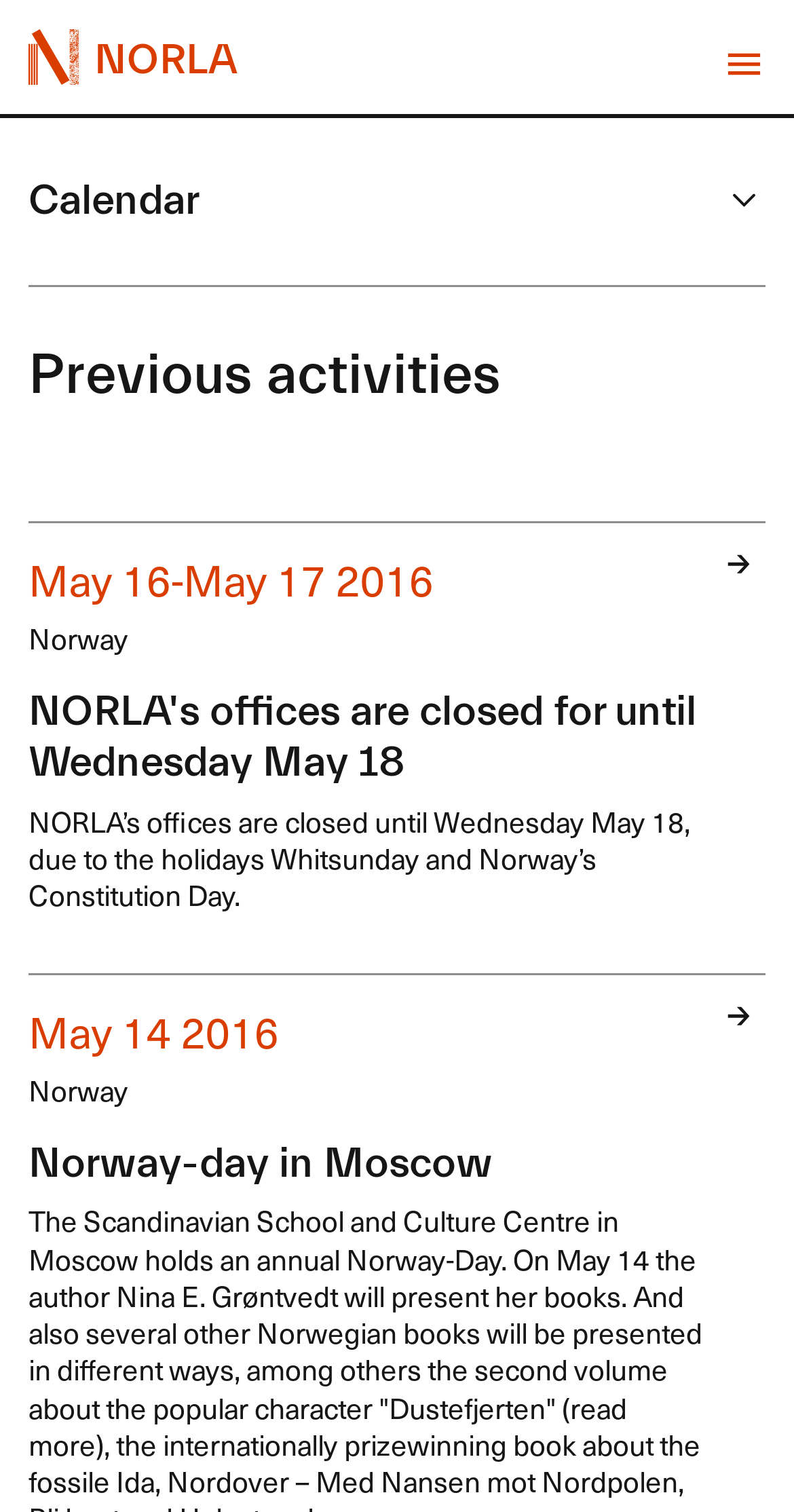What is the date range of the office closure mentioned on the webpage?
Please respond to the question with as much detail as possible.

The webpage mentions that NORLA's offices are closed for a certain period, and the date range can be found in the text of the link, which says 'May 16-May 17 2016 Norway NORLA's offices are closed for until Wednesday May 18'.